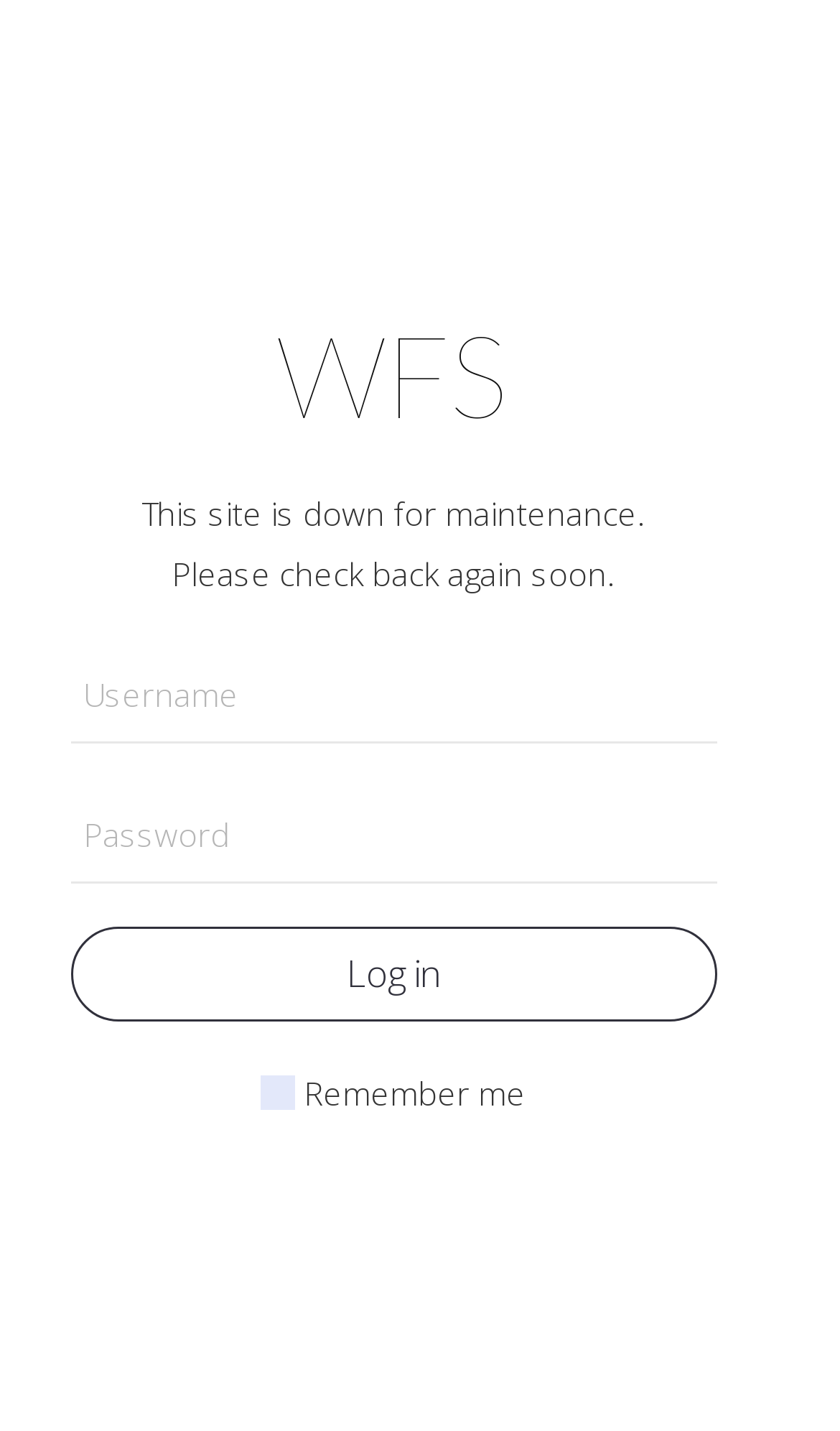What is the current status of the website?
Based on the image, answer the question with as much detail as possible.

I can see that the website is currently down for maintenance because there is a static text element that says 'This site is down for maintenance.'